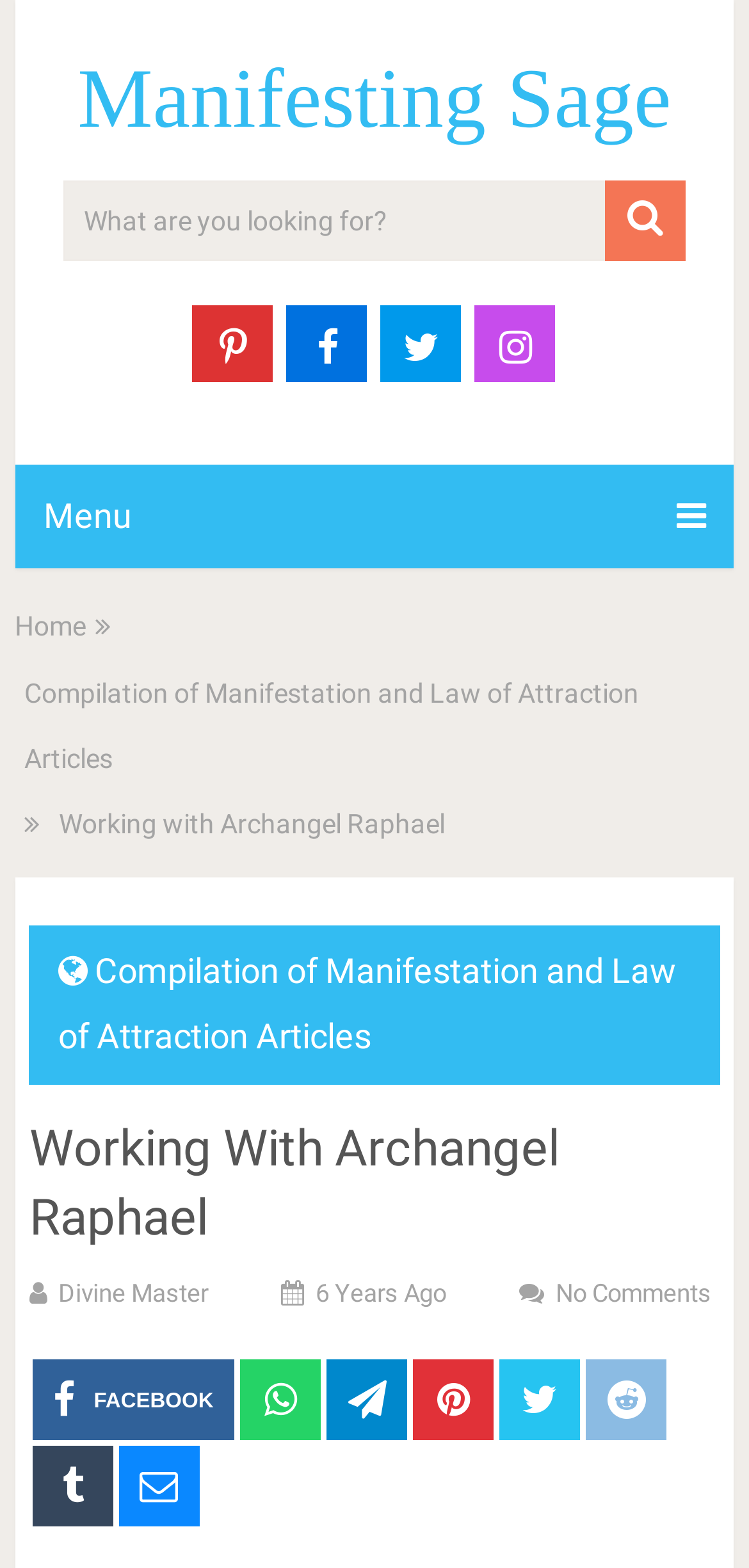Extract the primary header of the webpage and generate its text.

Working With Archangel Raphael